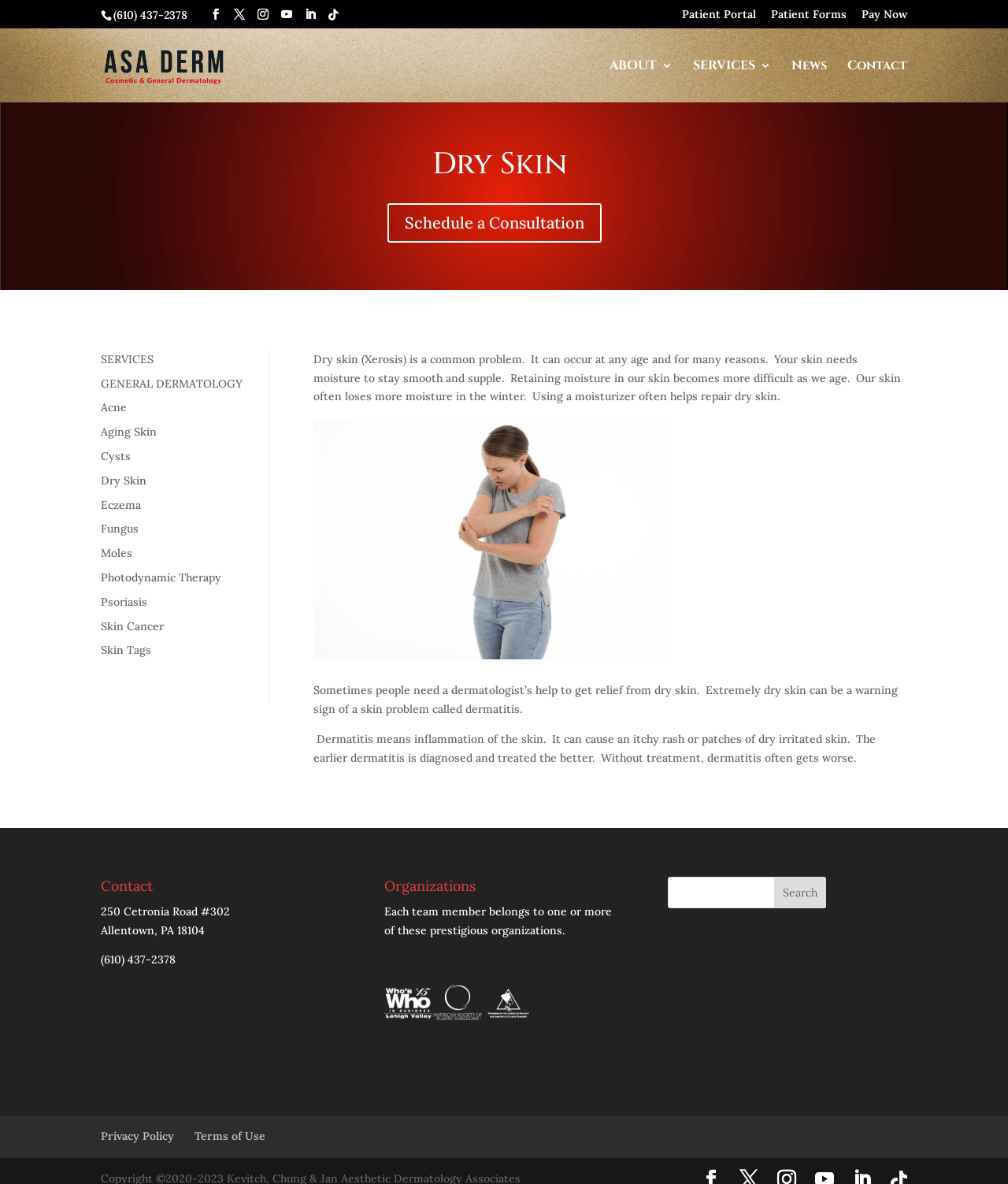What is the condition being described on this webpage?
Using the image as a reference, answer the question with a short word or phrase.

Dry Skin